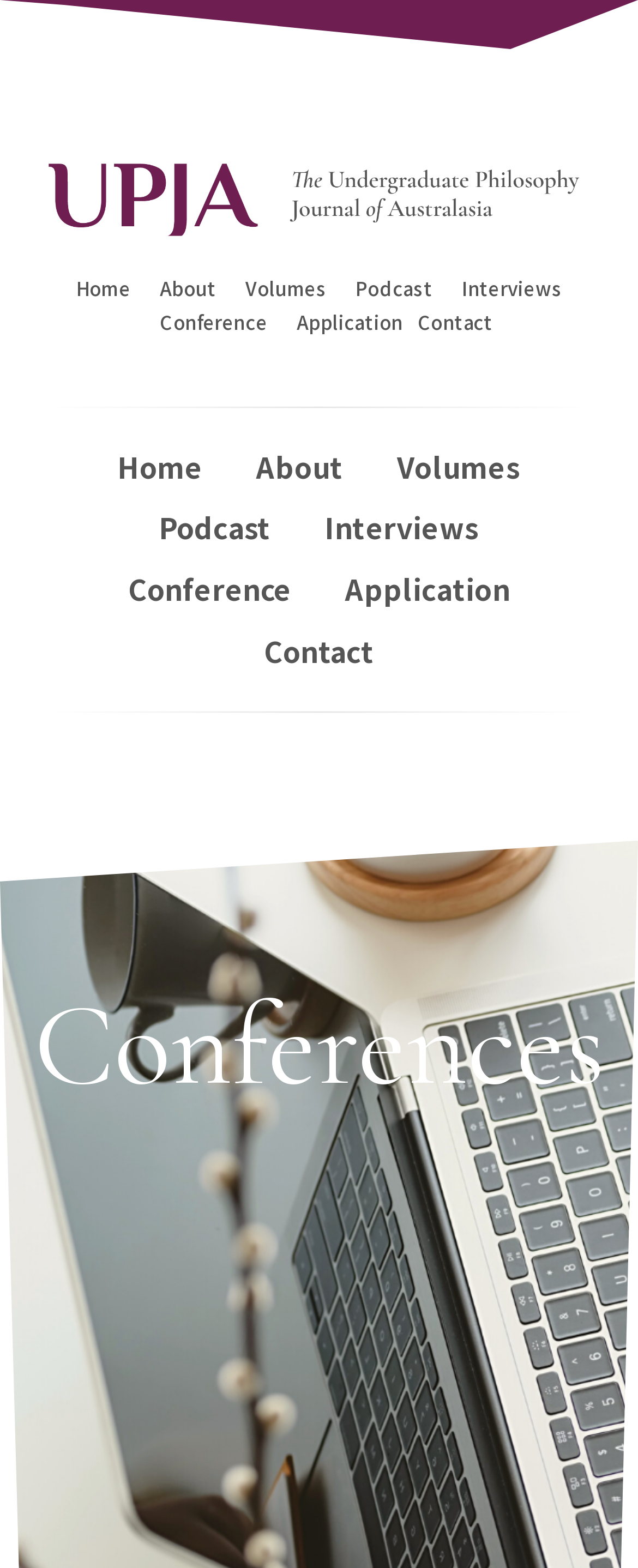Use one word or a short phrase to answer the question provided: 
What is the relative position of the link 'Podcast'?

Fourth from the left